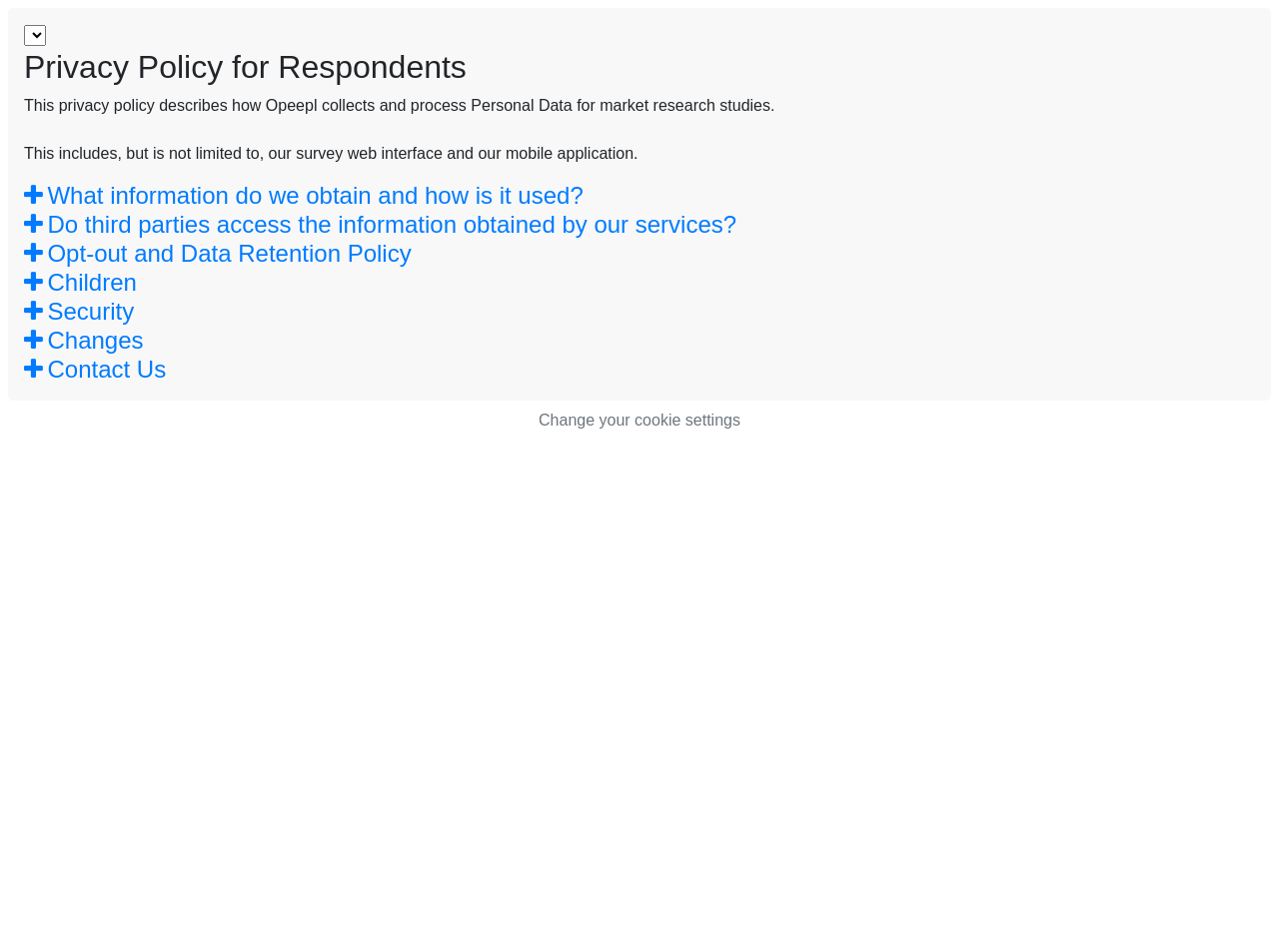Find and provide the bounding box coordinates for the UI element described here: "Contact Us". The coordinates should be given as four float numbers between 0 and 1: [left, top, right, bottom].

[0.019, 0.374, 0.981, 0.404]